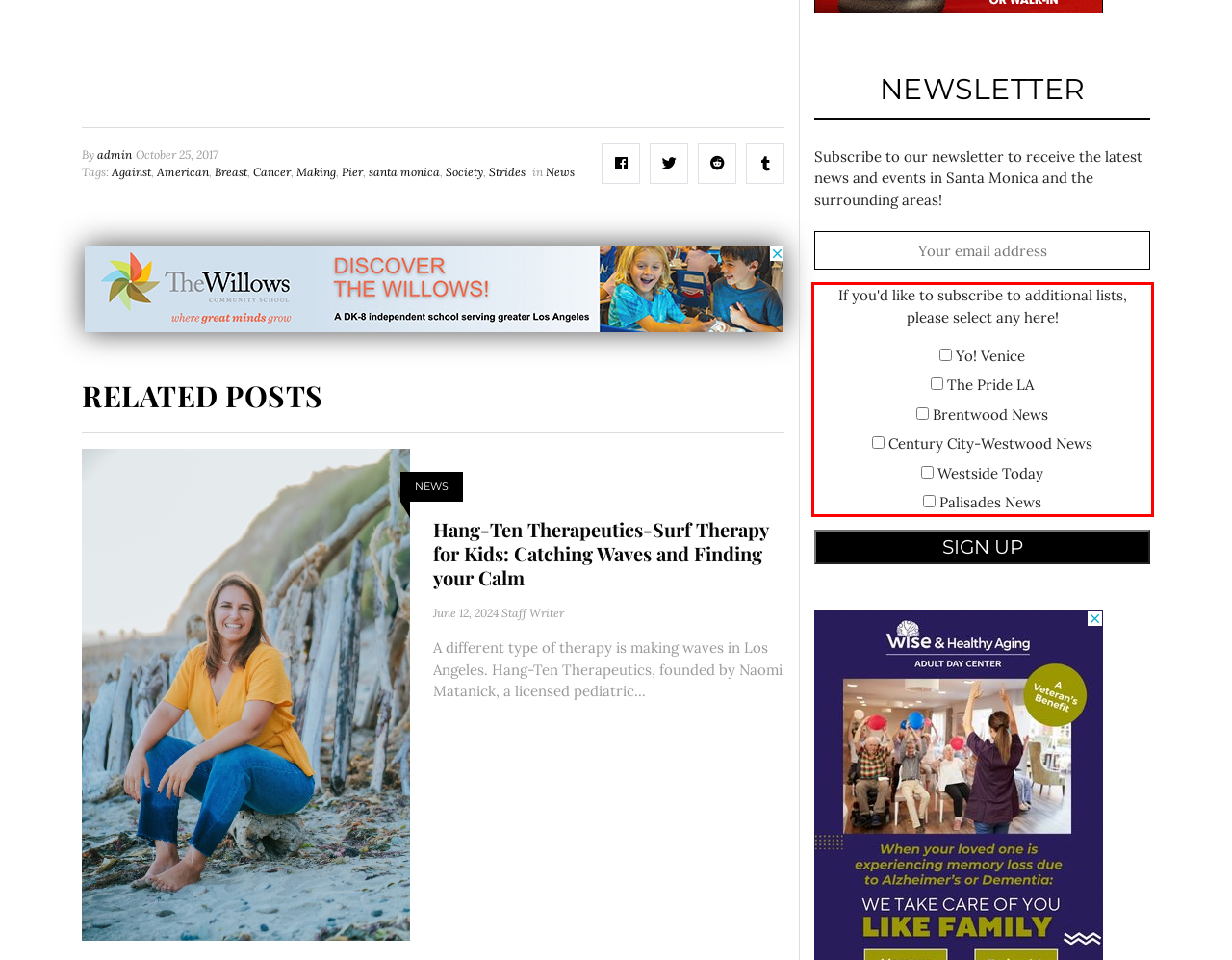You have a screenshot of a webpage where a UI element is enclosed in a red rectangle. Perform OCR to capture the text inside this red rectangle.

If you'd like to subscribe to additional lists, please select any here! Yo! Venice The Pride LA Brentwood News Century City-Westwood News Westside Today Palisades News